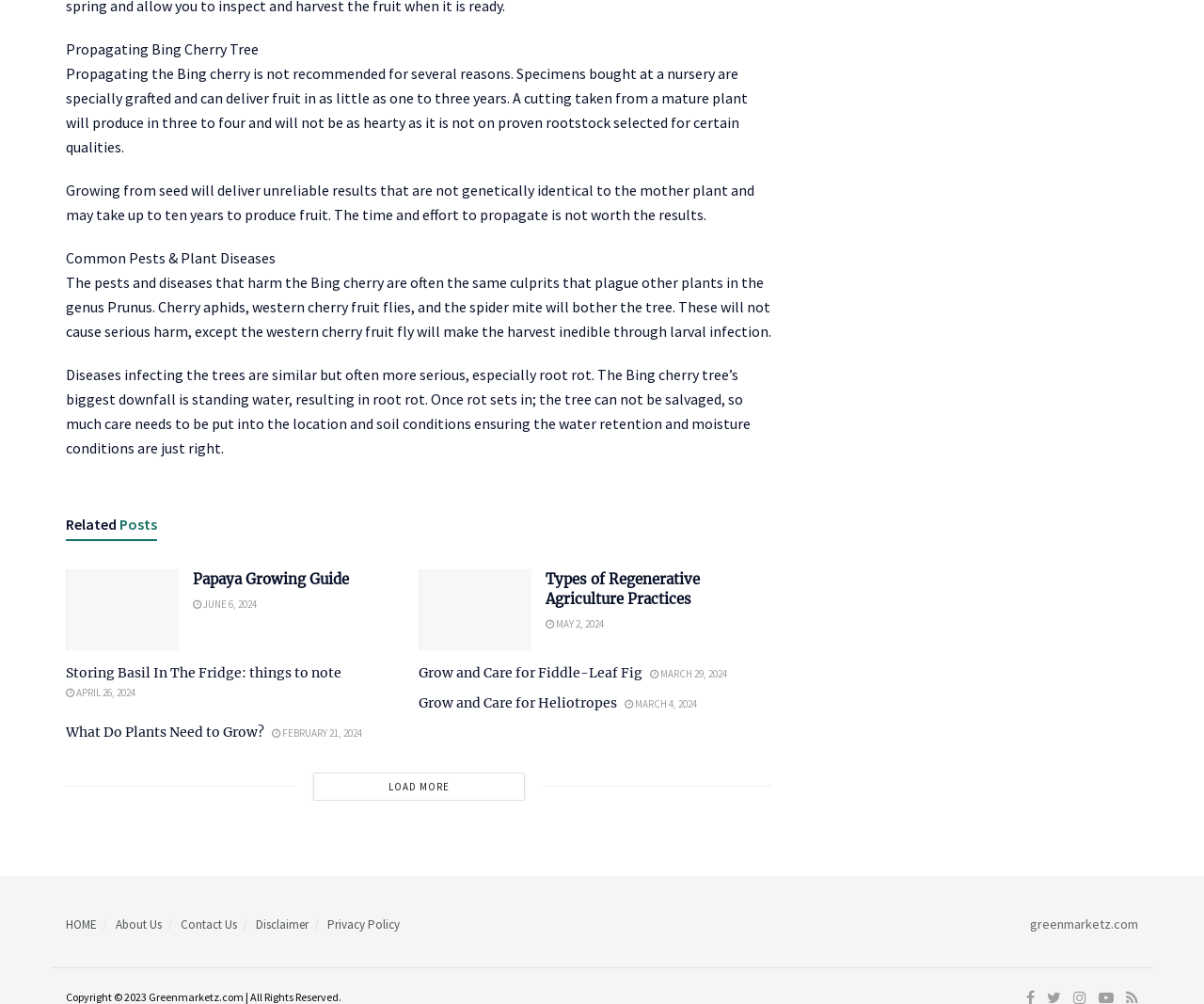Provide a brief response using a word or short phrase to this question:
What is the biggest downfall of the Bing cherry tree?

Root rot